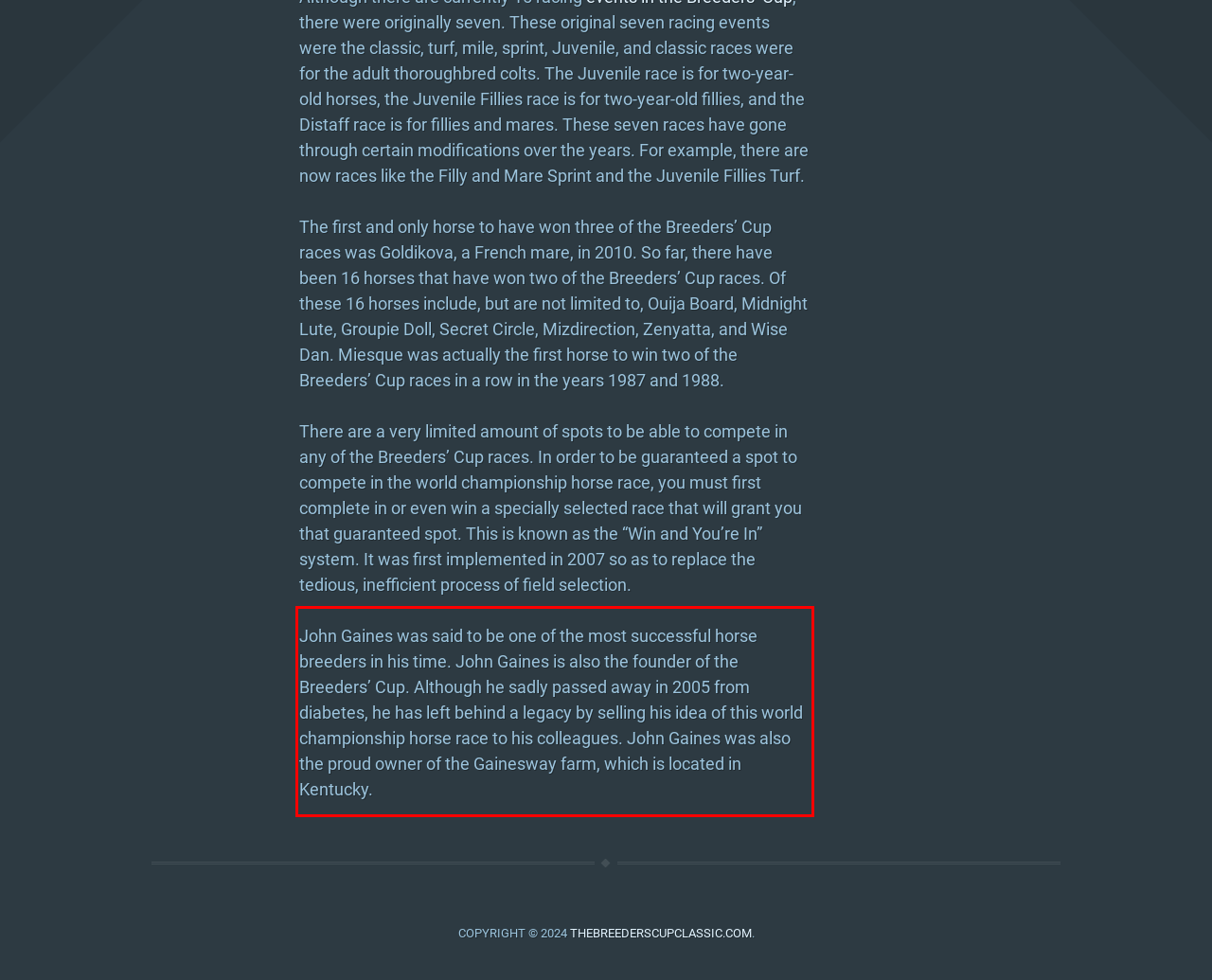Please extract the text content from the UI element enclosed by the red rectangle in the screenshot.

John Gaines was said to be one of the most successful horse breeders in his time. John Gaines is also the founder of the Breeders’ Cup. Although he sadly passed away in 2005 from diabetes, he has left behind a legacy by selling his idea of this world championship horse race to his colleagues. John Gaines was also the proud owner of the Gainesway farm, which is located in Kentucky.